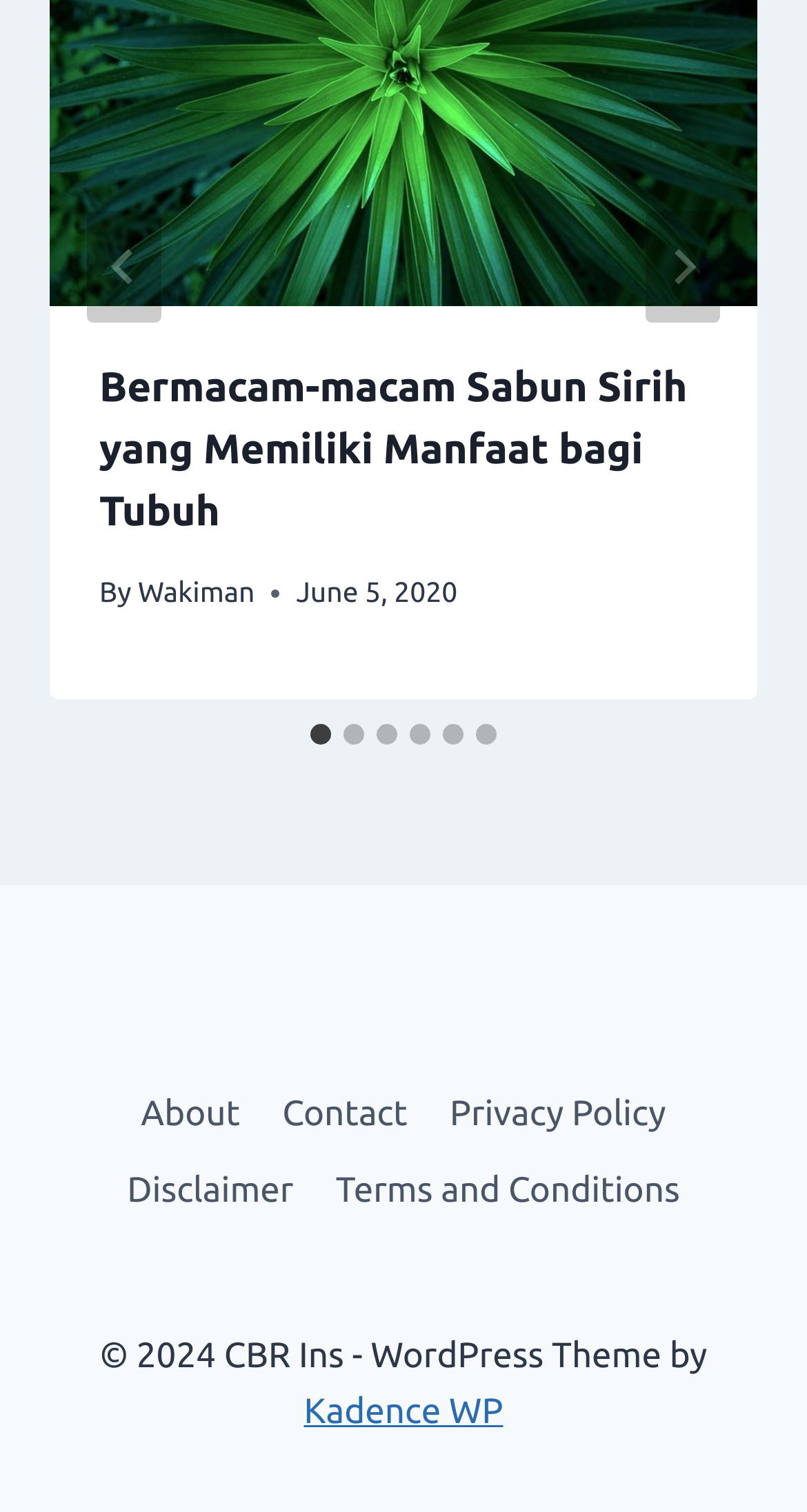Respond to the question below with a single word or phrase:
What is the copyright year?

2024